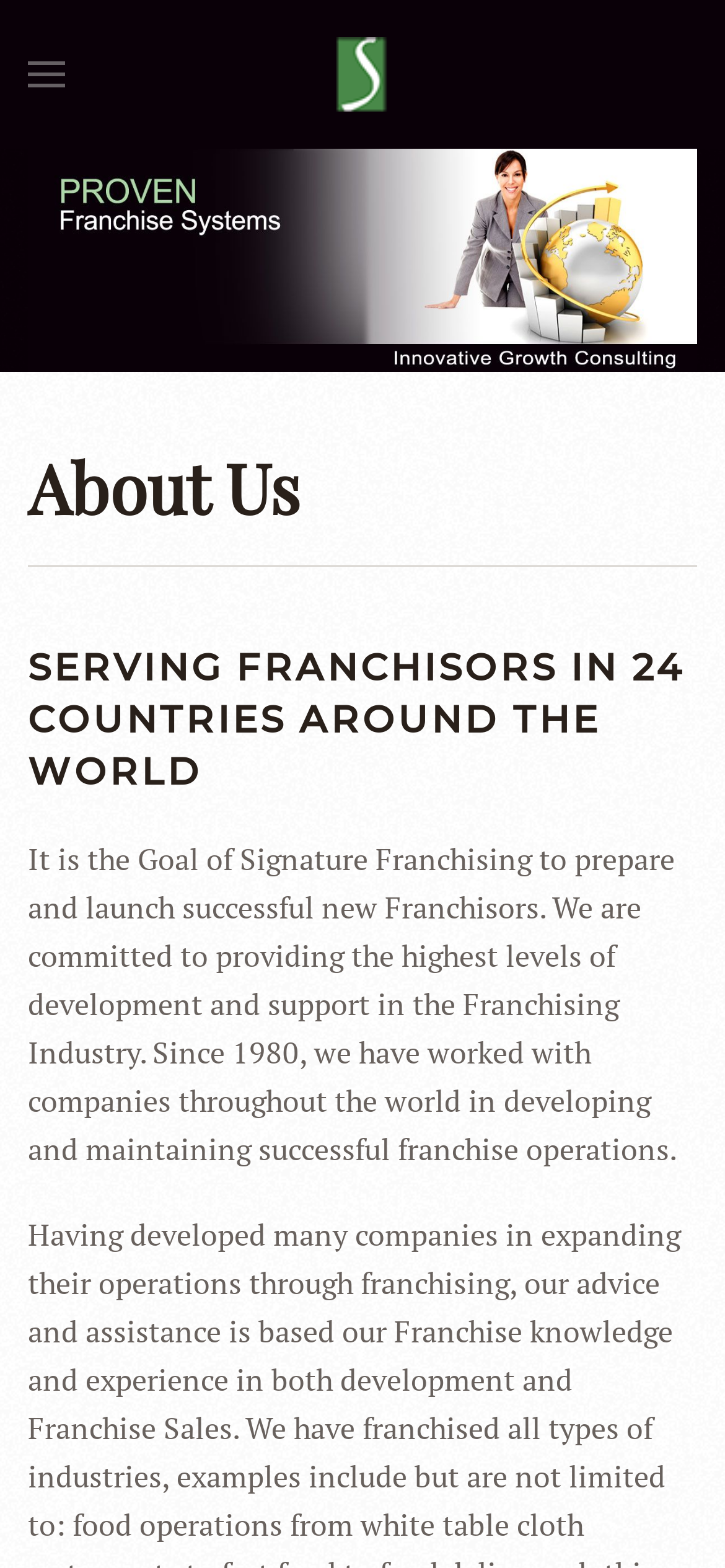Based on the visual content of the image, answer the question thoroughly: How many countries does Signature Franchising serve?

The heading element states 'SERVING FRANCHISORS IN 24 COUNTRIES AROUND THE WORLD', which indicates that Signature Franchising serves 24 countries.